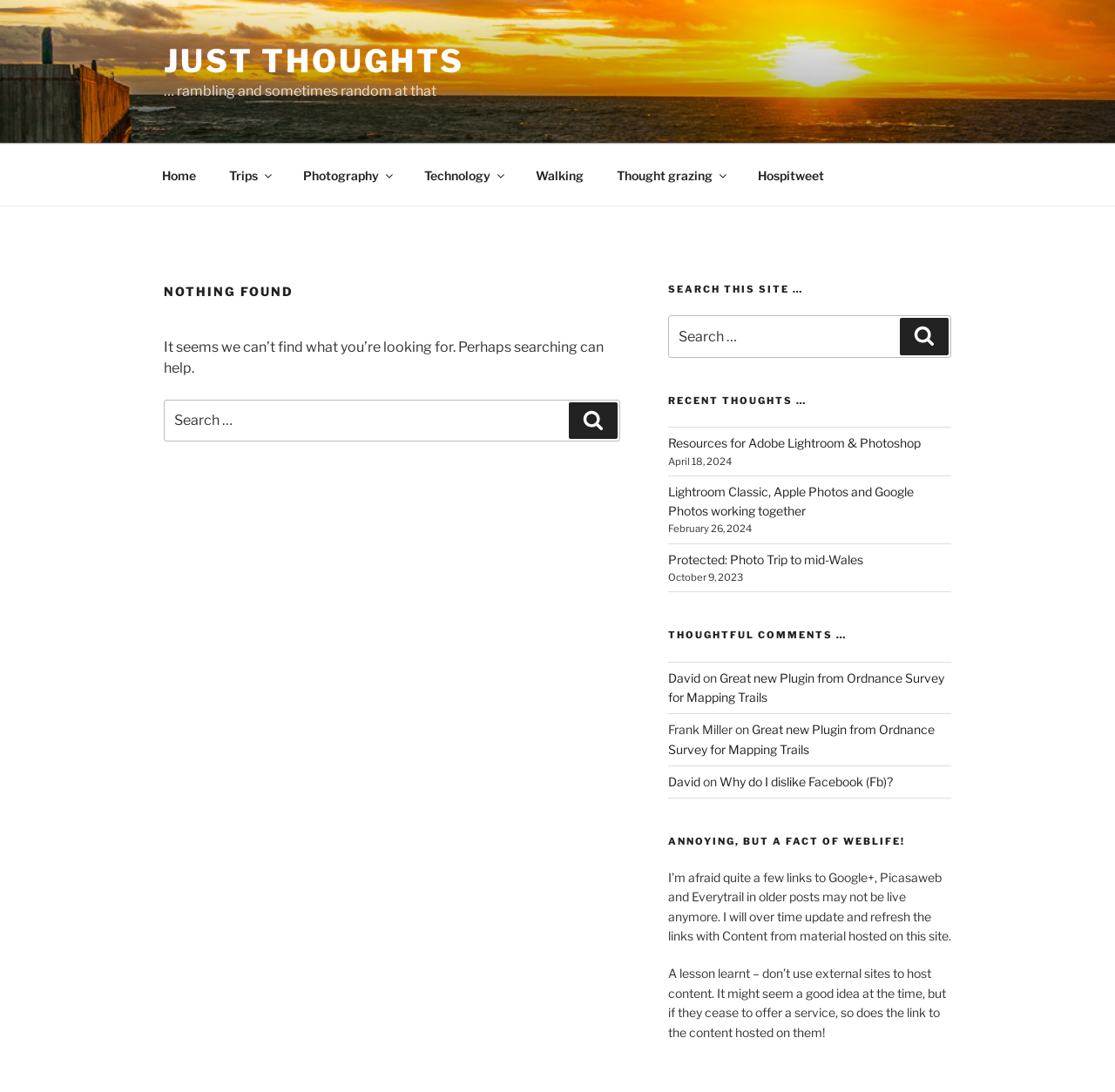What is the name of the top menu?
Please use the image to deliver a detailed and complete answer.

I found the top menu by looking at the navigation element with the description 'Top Menu' at the top of the webpage, which contains links to different sections of the website.